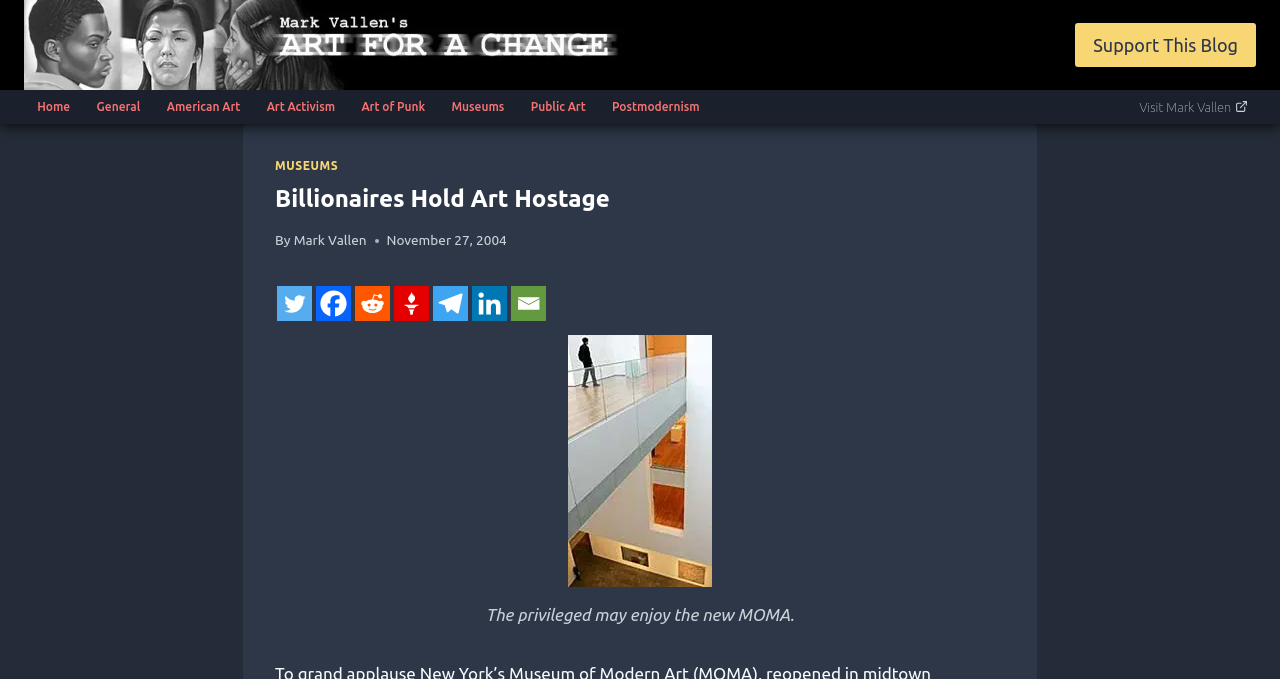How many social media links are available? Please answer the question using a single word or phrase based on the image.

6